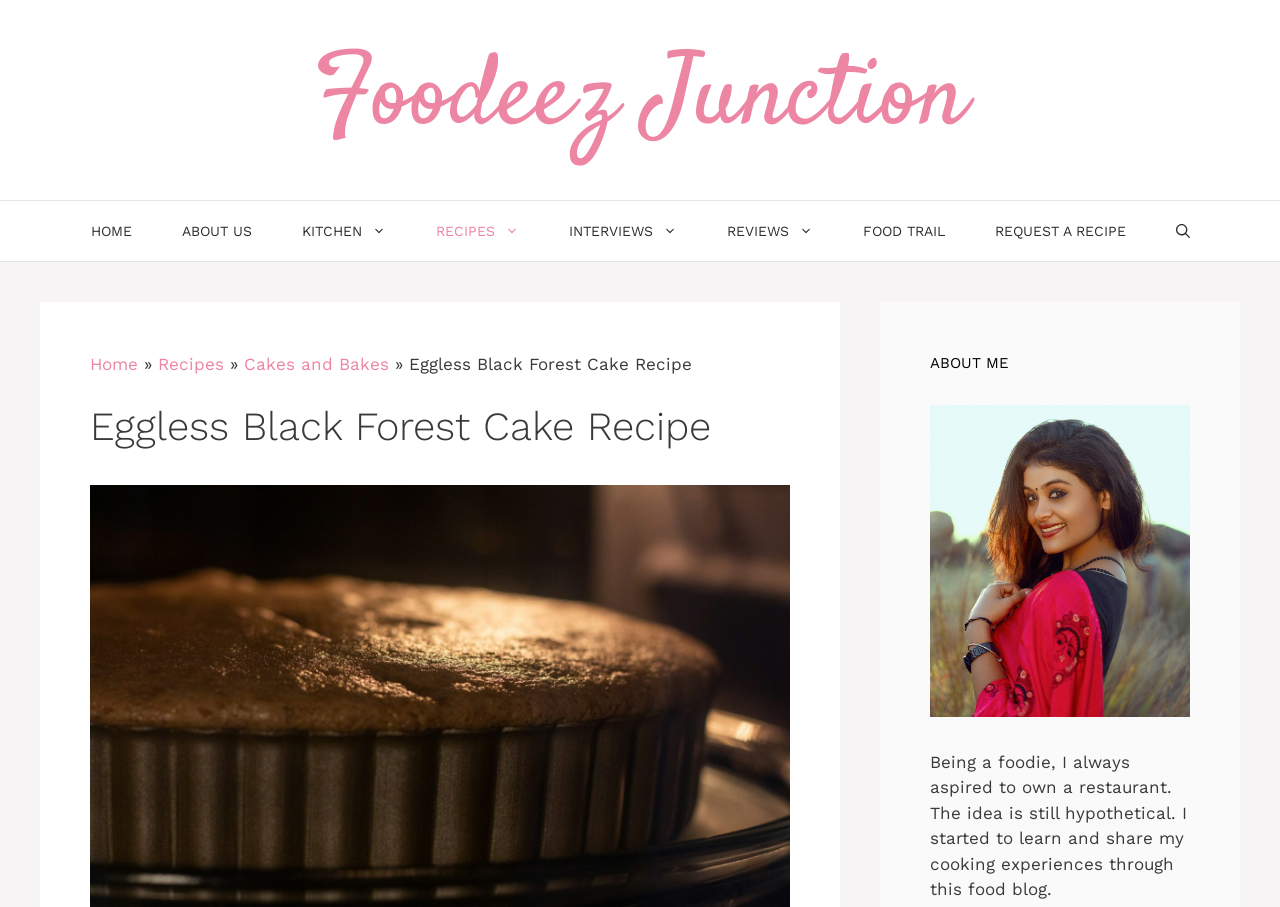Determine the bounding box coordinates for the element that should be clicked to follow this instruction: "read about the founder". The coordinates should be given as four float numbers between 0 and 1, in the format [left, top, right, bottom].

[0.727, 0.772, 0.93, 0.795]